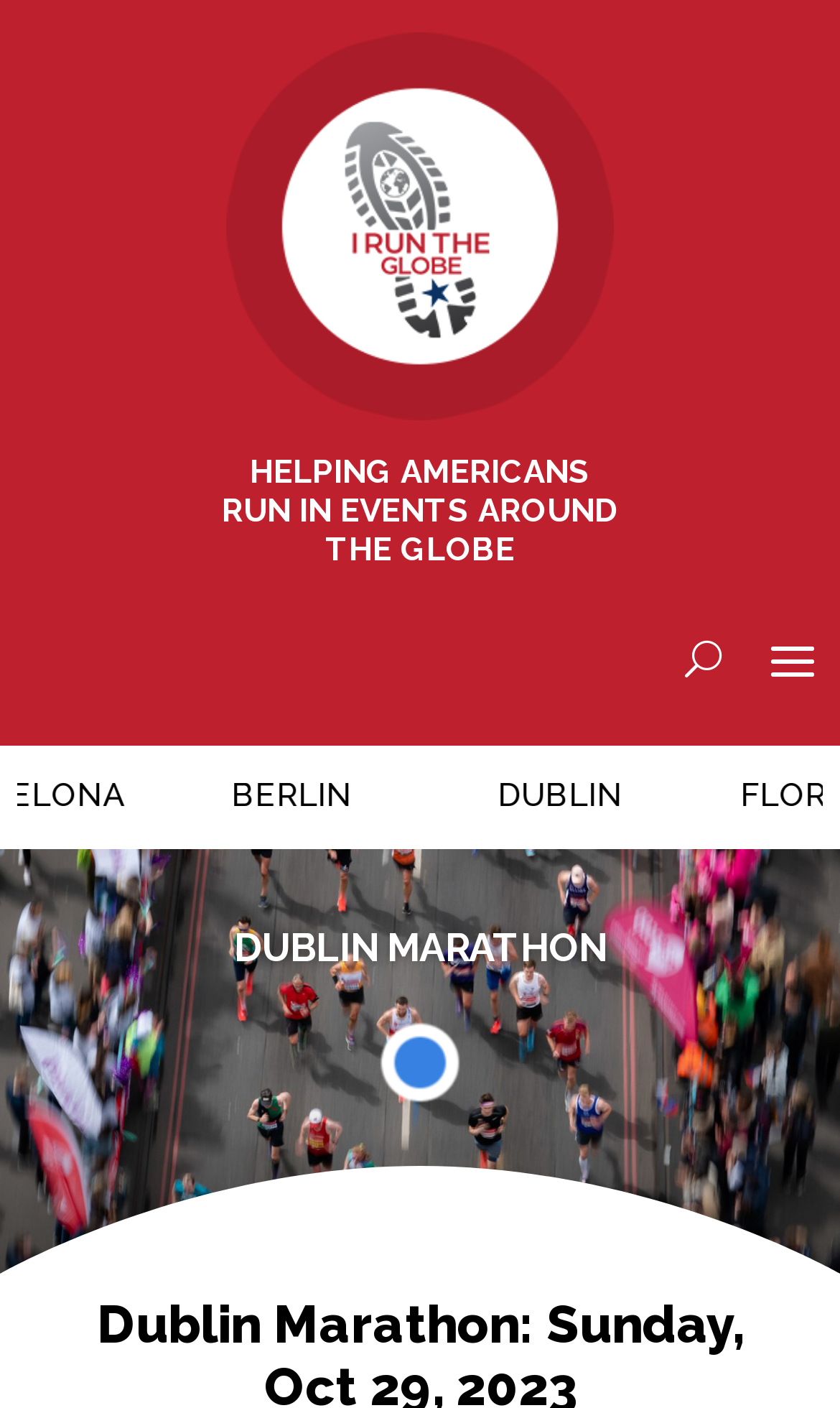How many images are on the page?
Based on the screenshot, provide your answer in one word or phrase.

2